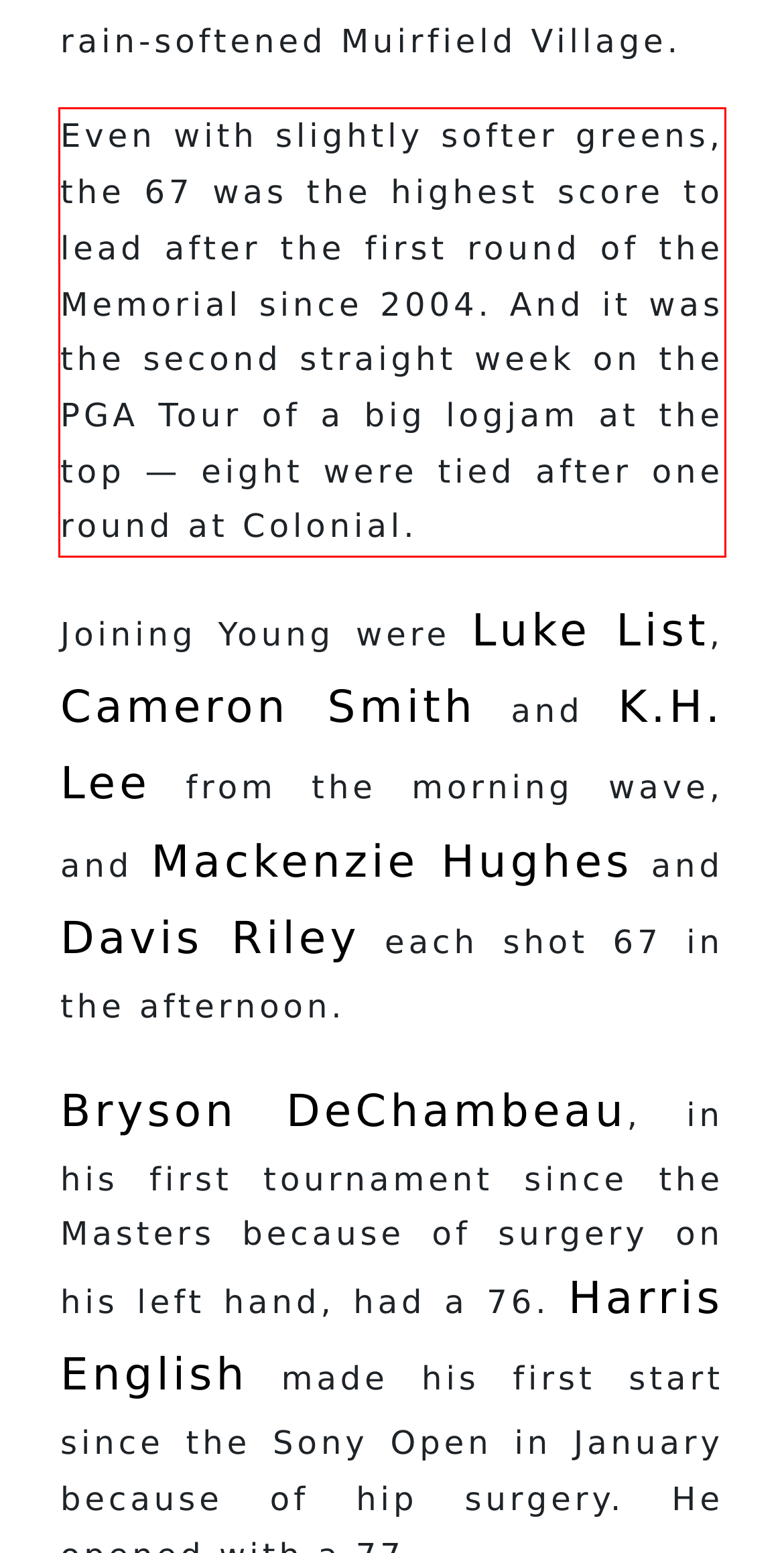Please take the screenshot of the webpage, find the red bounding box, and generate the text content that is within this red bounding box.

Even with slightly softer greens, the 67 was the highest score to lead after the first round of the Memorial since 2004. And it was the second straight week on the PGA Tour of a big logjam at the top — eight were tied after one round at Colonial.